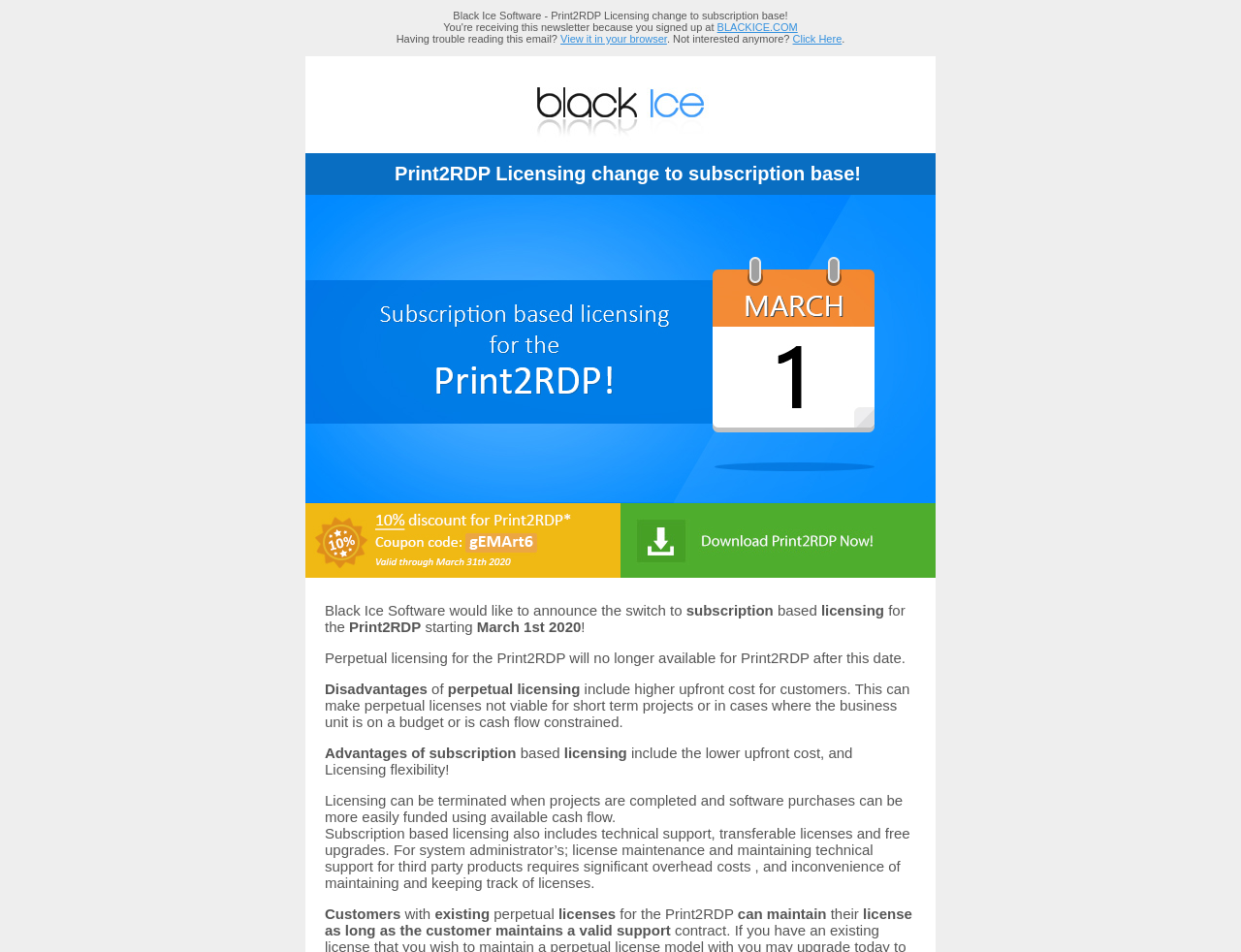What is the alternative action suggested if the user is not interested in the email?
Ensure your answer is thorough and detailed.

The text '. Not interested anymore?' is followed by a link 'Click Here' which suggests that if the user is not interested in the email, they can click on this link to unsubscribe or take some other alternative action.